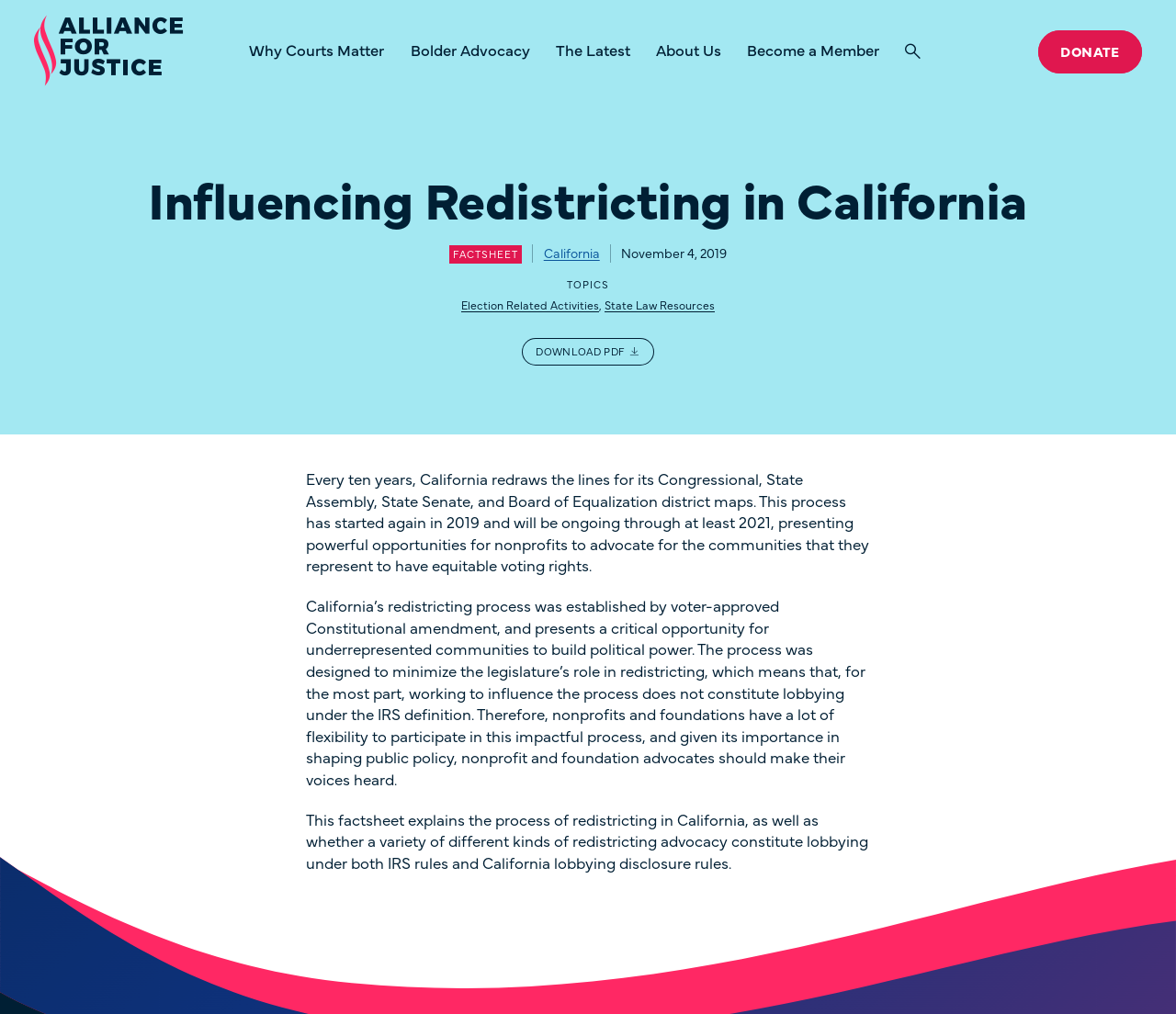Give a concise answer of one word or phrase to the question: 
What is the timeframe for the redistricting process in California?

2019-2021